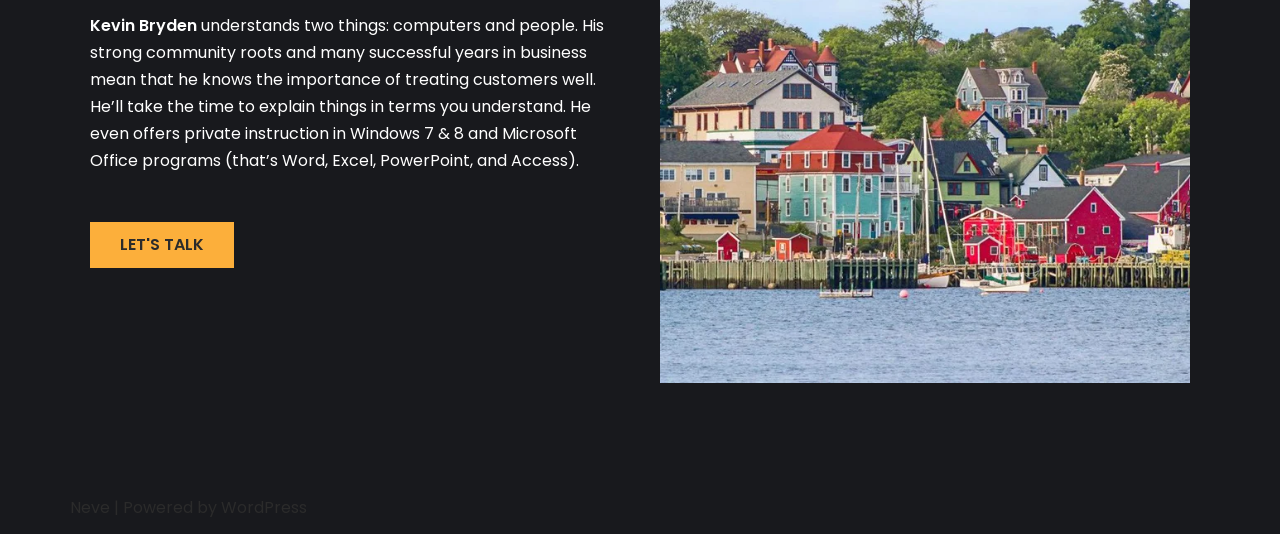Please provide a detailed answer to the question below based on the screenshot: 
How many links are there at the bottom of the webpage?

The webpage has three links at the bottom: 'Neve', 'Powered by', and 'WordPress', which are likely related to the webpage's author or platform.